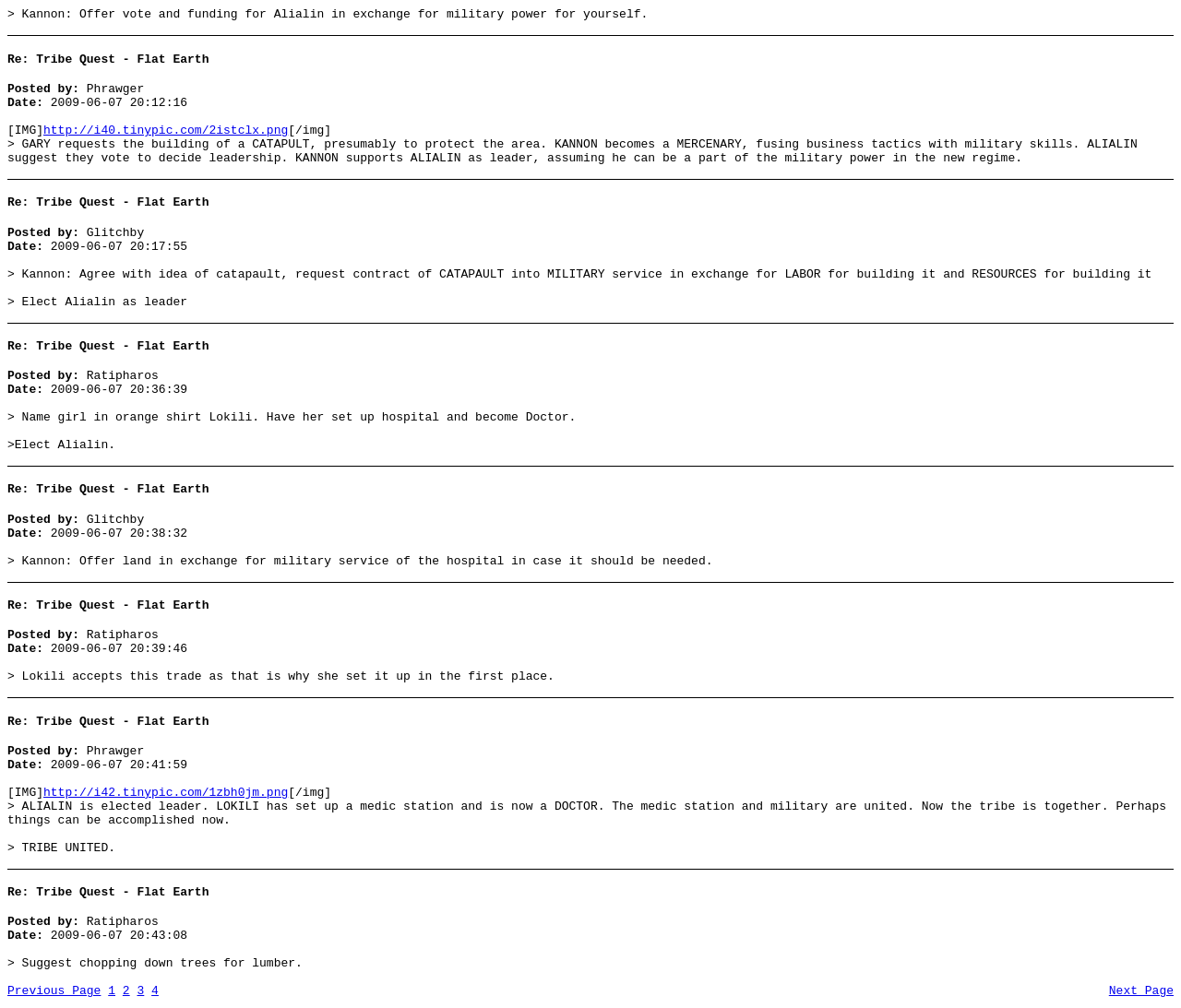How many pages are there in total?
Using the visual information, respond with a single word or phrase.

4